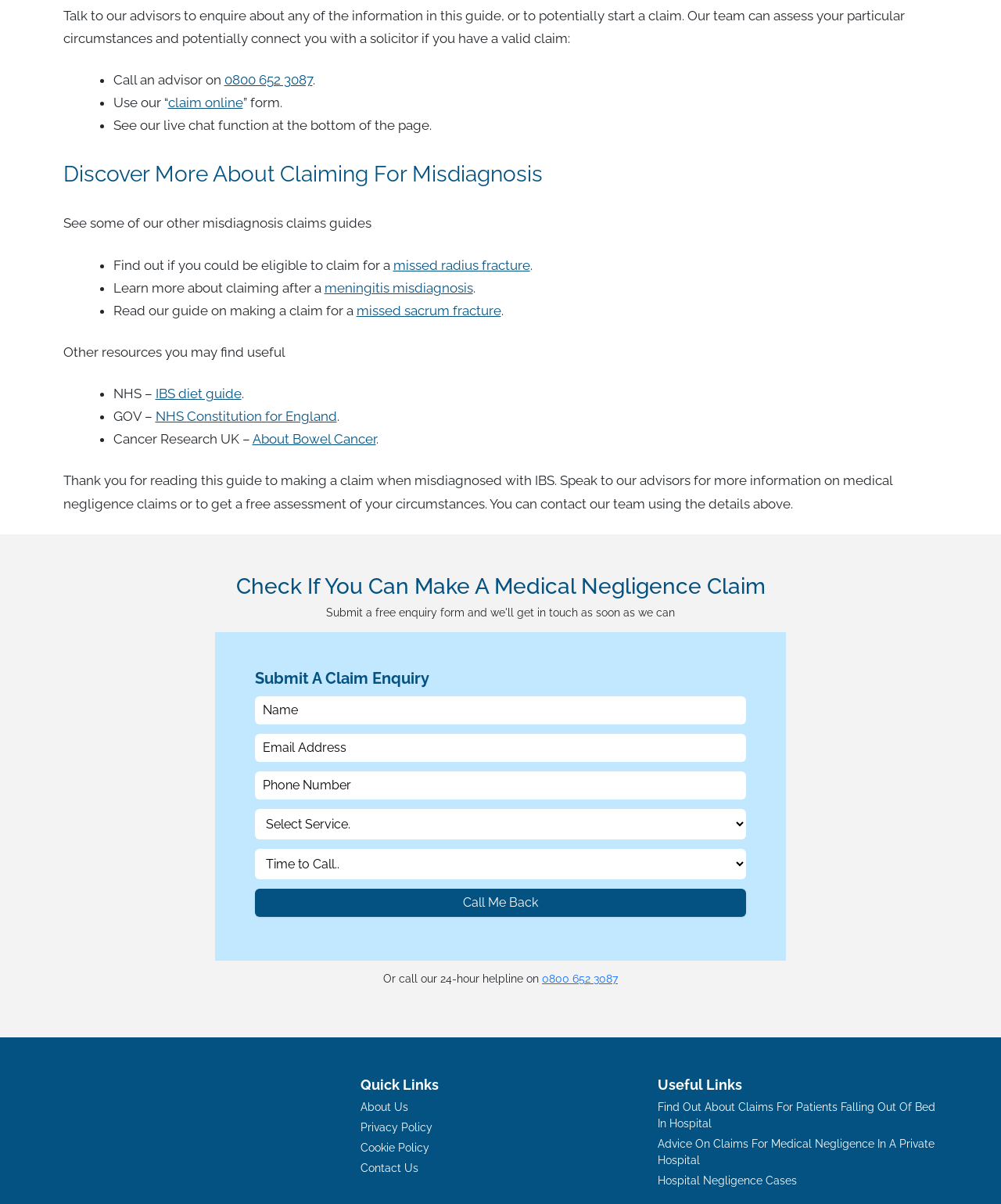What are the three ways to contact an advisor?
Relying on the image, give a concise answer in one word or a brief phrase.

Call, claim online, live chat